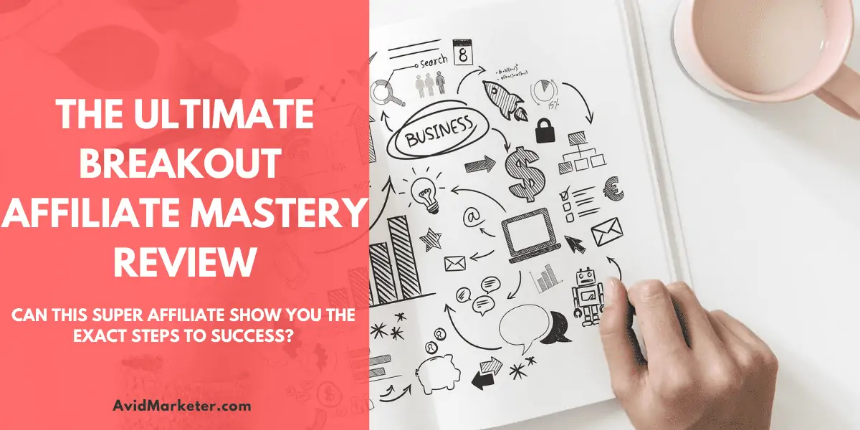What is the object on which the hand is resting?
Using the information presented in the image, please offer a detailed response to the question.

The question asks about the object on which the hand is resting. According to the caption, 'the background features a hand resting on an open notebook filled with hand-drawn illustrations related to business'. This information directly provides the answer to the question.